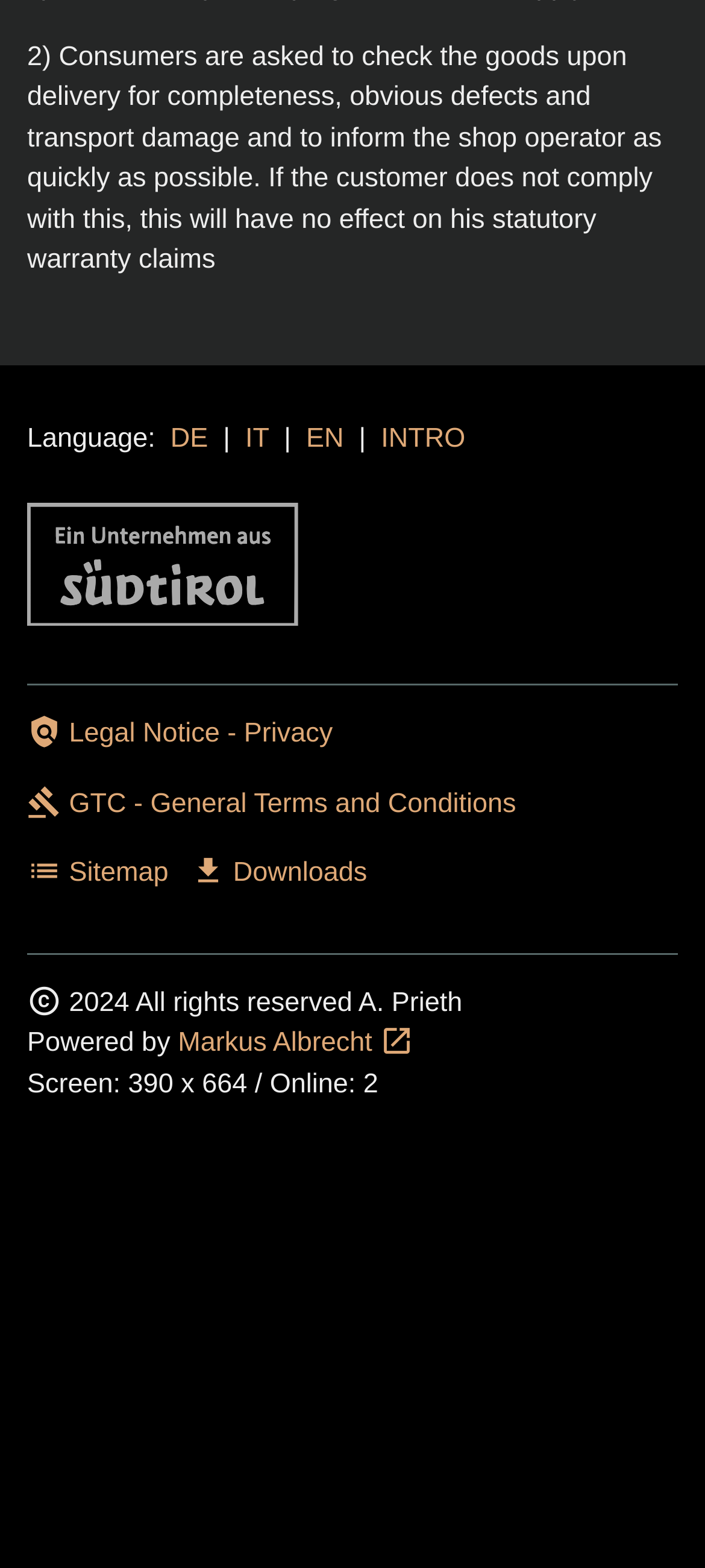Find and provide the bounding box coordinates for the UI element described here: "policy Legal Notice - Privacy". The coordinates should be given as four float numbers between 0 and 1: [left, top, right, bottom].

[0.038, 0.458, 0.472, 0.478]